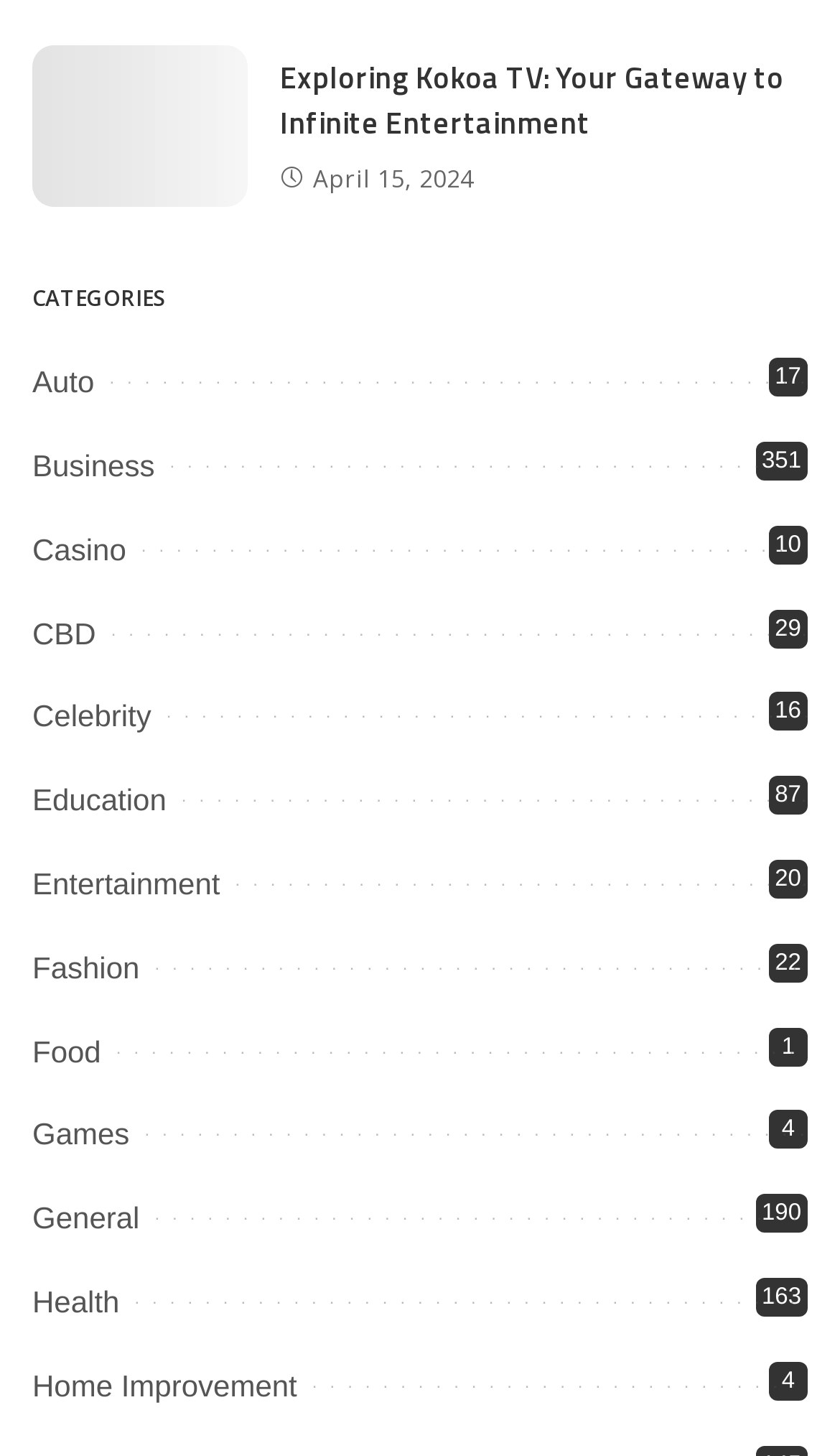Using the element description Gists, predict the bounding box coordinates for the UI element. Provide the coordinates in (top-left x, top-left y, bottom-right x, bottom-right y) format with values ranging from 0 to 1.

None